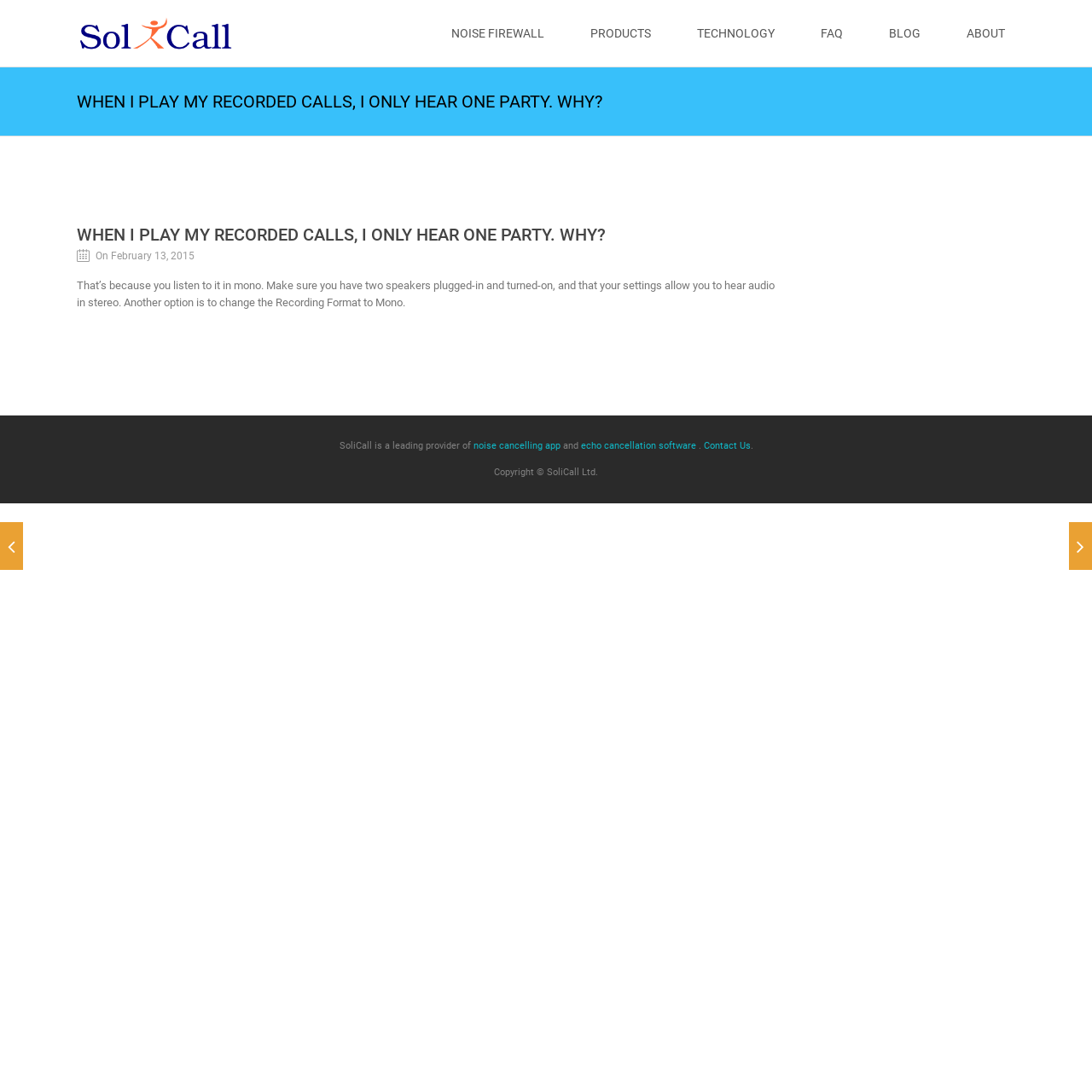Locate the UI element described by noise cancelling app and provide its bounding box coordinates. Use the format (top-left x, top-left y, bottom-right x, bottom-right y) with all values as floating point numbers between 0 and 1.

[0.433, 0.403, 0.513, 0.413]